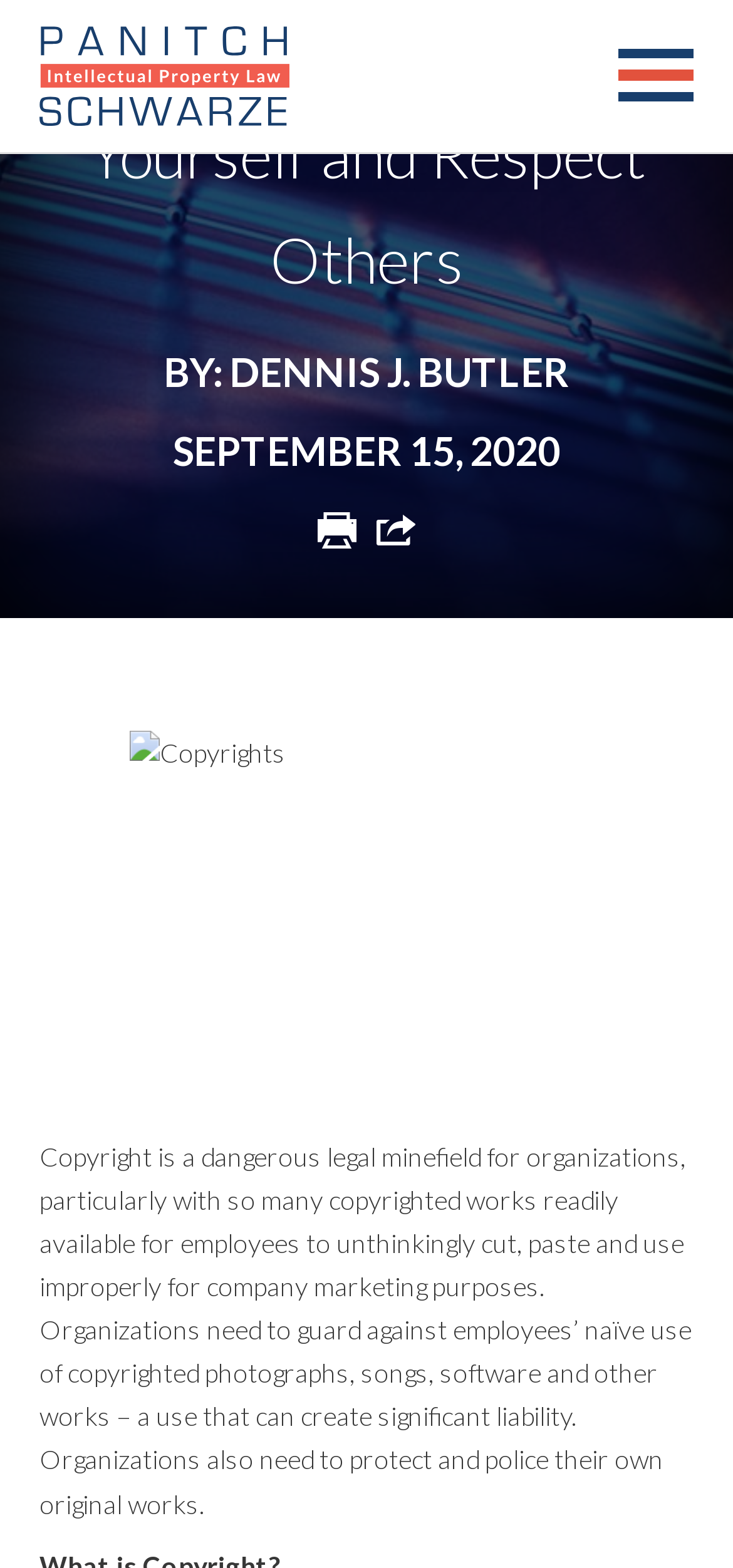Please determine the main heading text of this webpage.

Copyrights: Protect Yourself and Respect Others
BY: DENNIS J. BUTLER
SEPTEMBER 15, 2020
PRINTSHARE
FACEBOOK
TWITTER
LINKEDIN
EMAIL